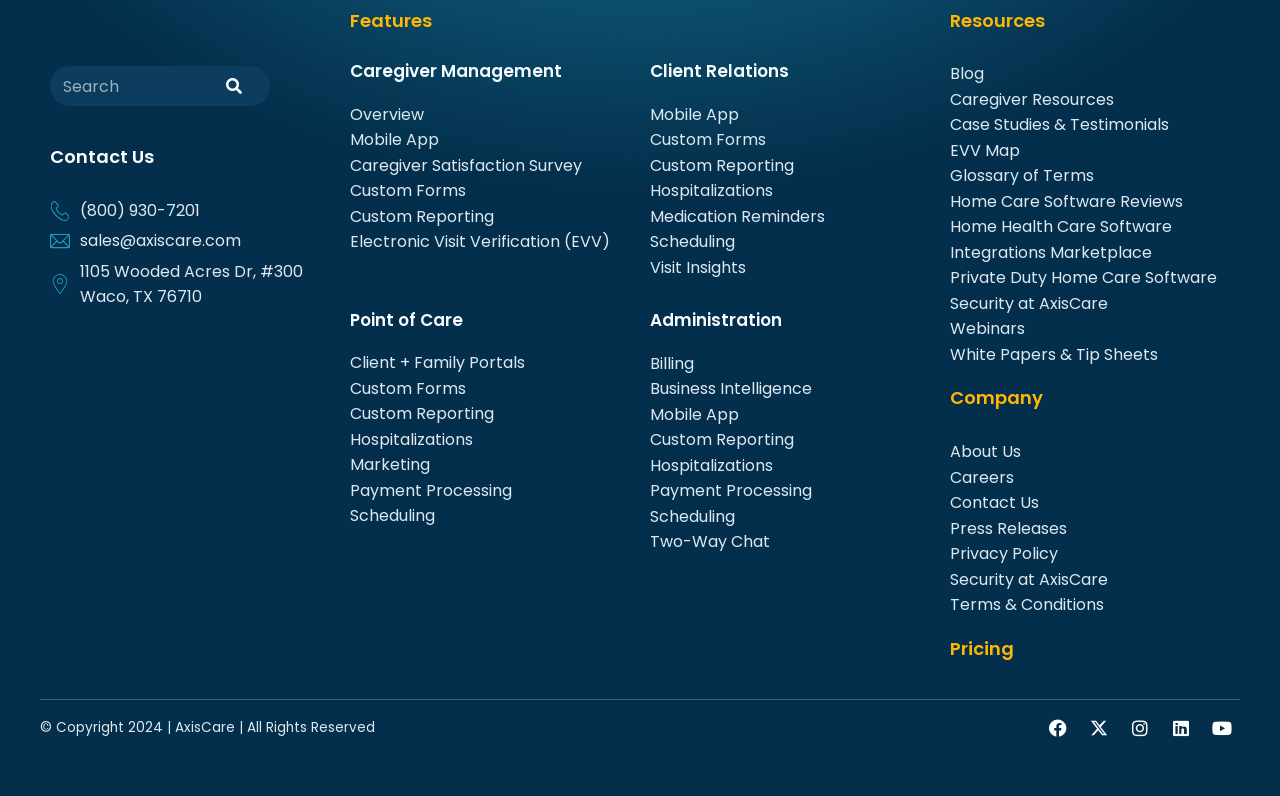Determine the bounding box coordinates of the clickable element to achieve the following action: 'Search for something'. Provide the coordinates as four float values between 0 and 1, formatted as [left, top, right, bottom].

[0.039, 0.083, 0.211, 0.134]